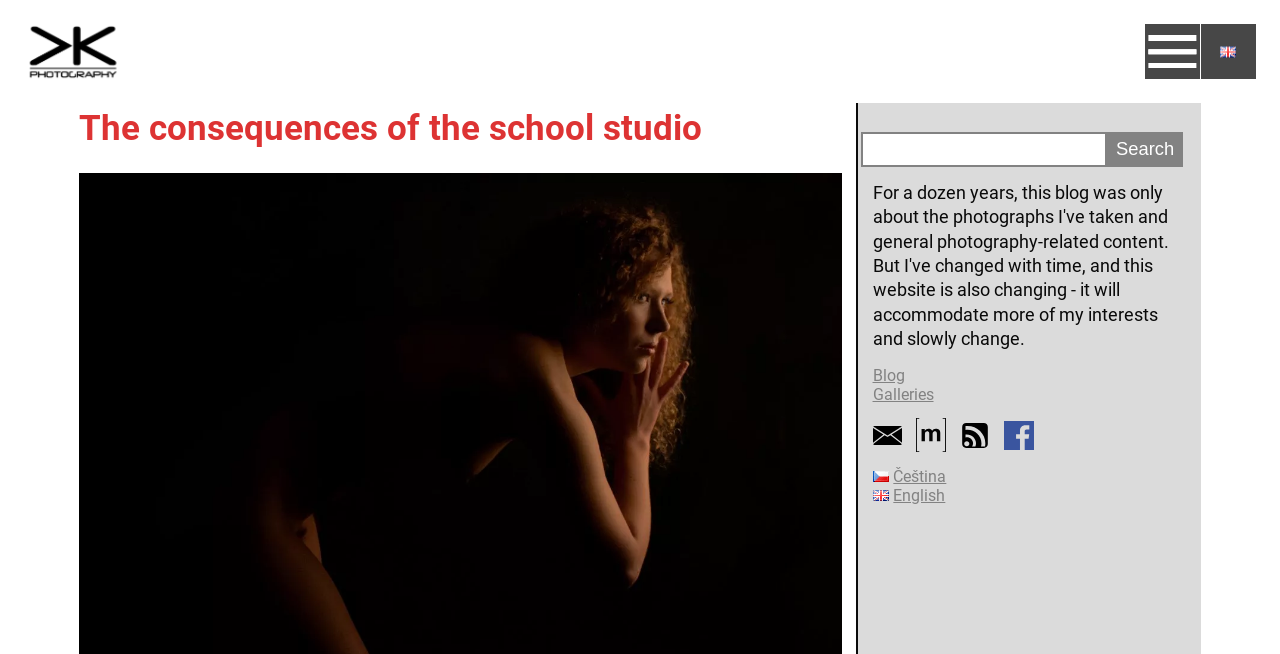Examine the image and give a thorough answer to the following question:
How many images are displayed in the gallery section?

I found four figure elements in the gallery section, each containing an image. This suggests that there are four images displayed in the gallery section.